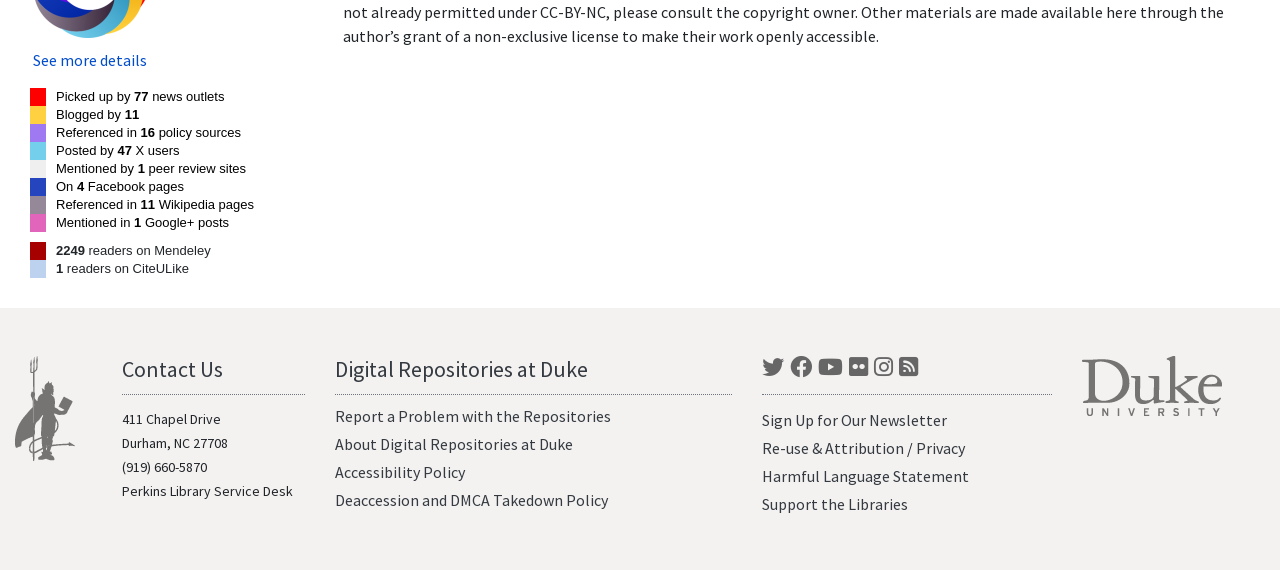Provide the bounding box coordinates, formatted as (top-left x, top-left y, bottom-right x, bottom-right y), with all values being floating point numbers between 0 and 1. Identify the bounding box of the UI element that matches the description: Accessibility Policy

[0.262, 0.81, 0.363, 0.845]